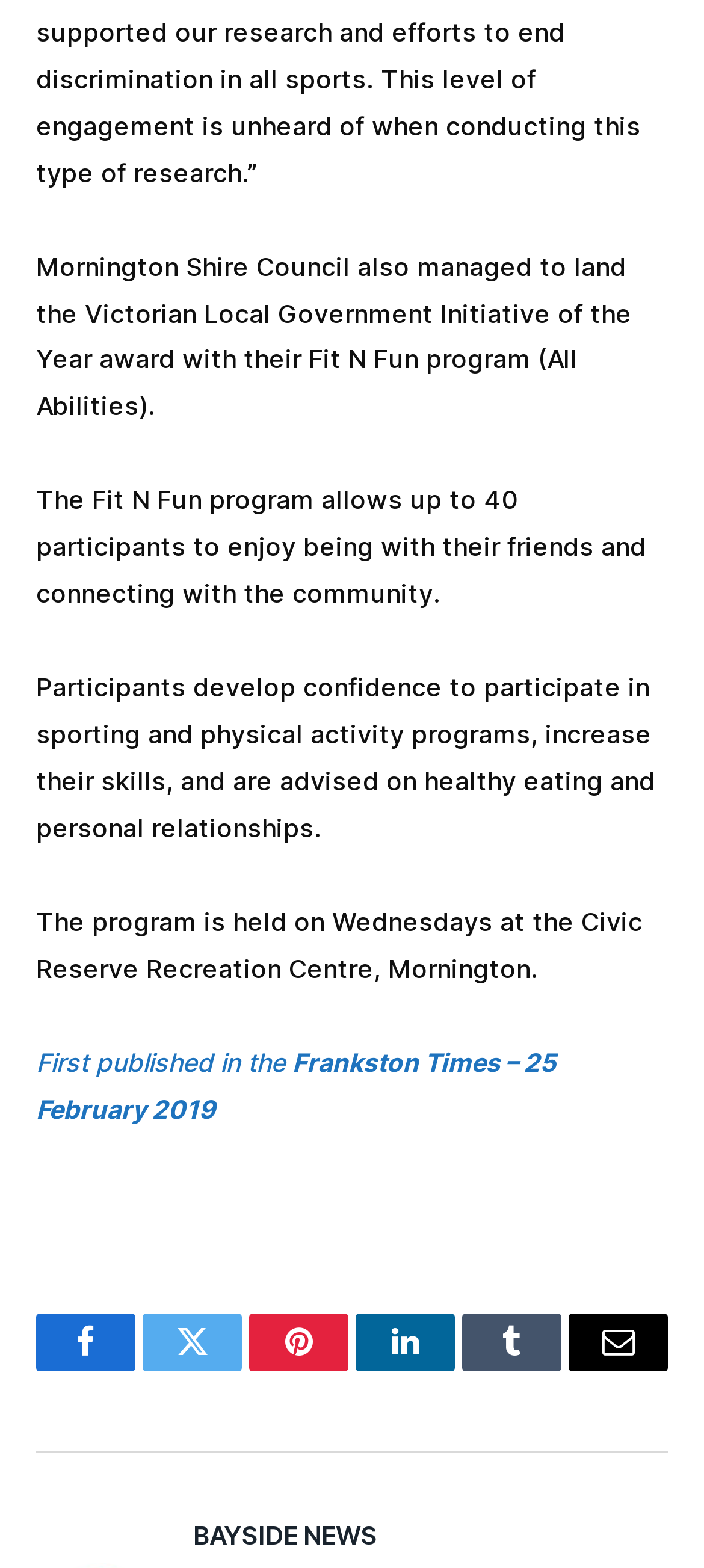Please locate the bounding box coordinates for the element that should be clicked to achieve the following instruction: "Read article from Frankston Times". Ensure the coordinates are given as four float numbers between 0 and 1, i.e., [left, top, right, bottom].

[0.051, 0.668, 0.79, 0.717]